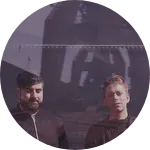What color are the outfits worn by the duo?
Utilize the image to construct a detailed and well-explained answer.

According to the caption, both members of Digitalism are dressed in sleek black outfits, which suggests that the color of their outfits is black.